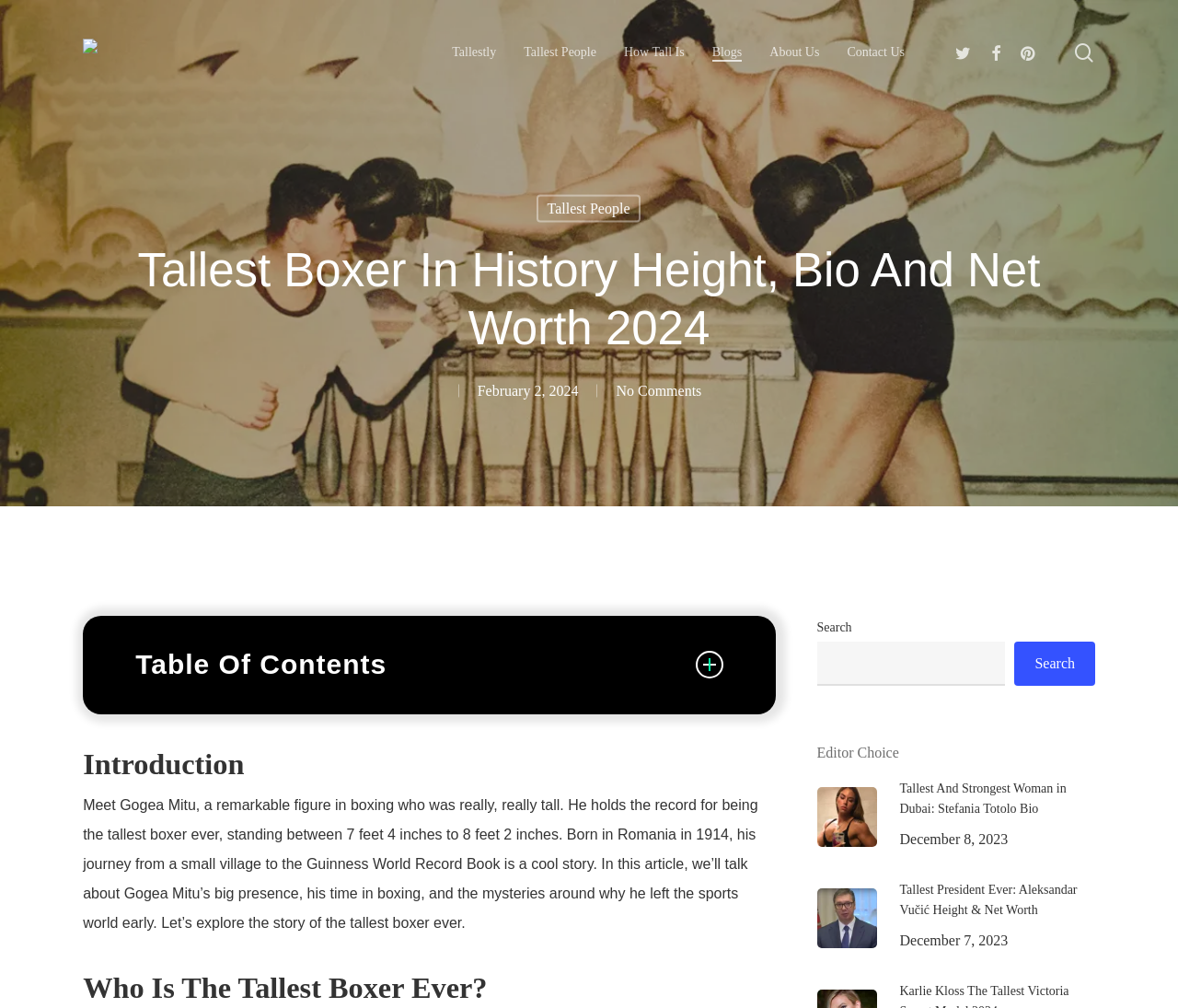Please analyze the image and provide a thorough answer to the question:
How many links are there in the 'Editor Choice' section?

The 'Editor Choice' section contains two links, one to an article about the tallest and strongest woman in Dubai, and another to an article about the tallest president ever.